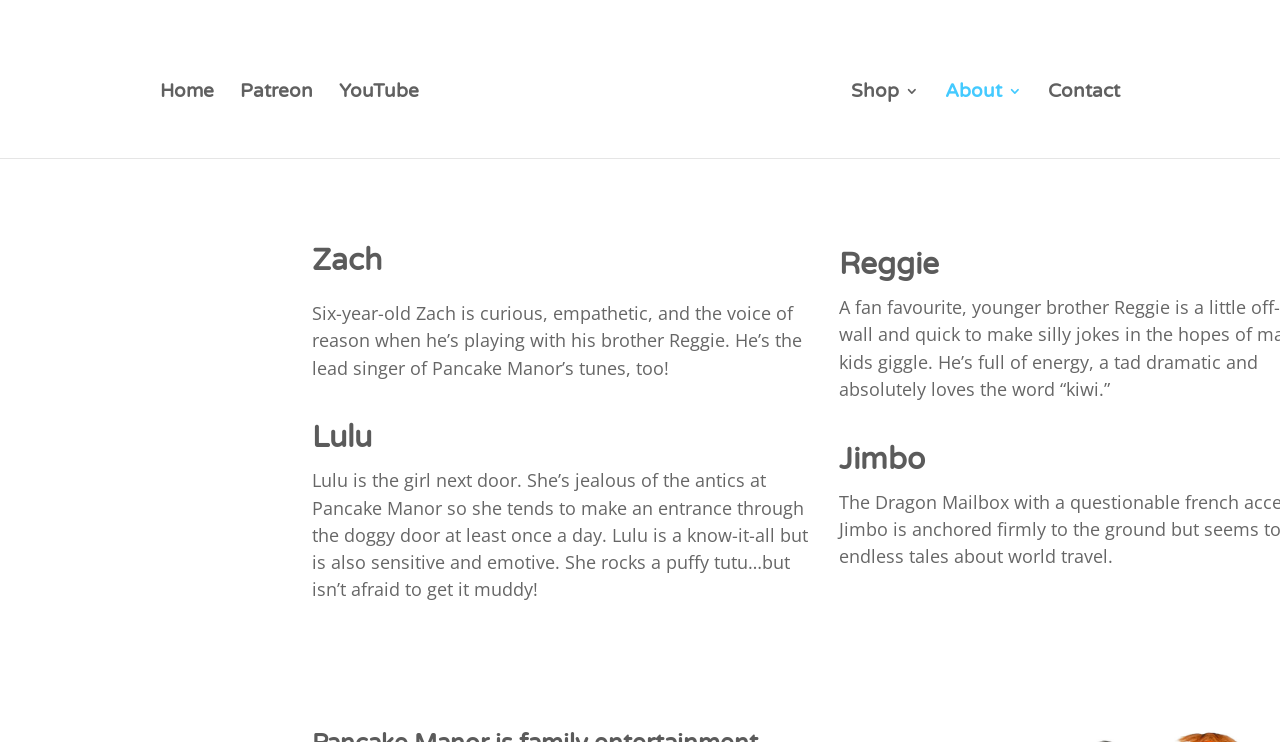Identify the bounding box coordinates of the region that needs to be clicked to carry out this instruction: "learn about Zach". Provide these coordinates as four float numbers ranging from 0 to 1, i.e., [left, top, right, bottom].

[0.244, 0.325, 0.632, 0.391]